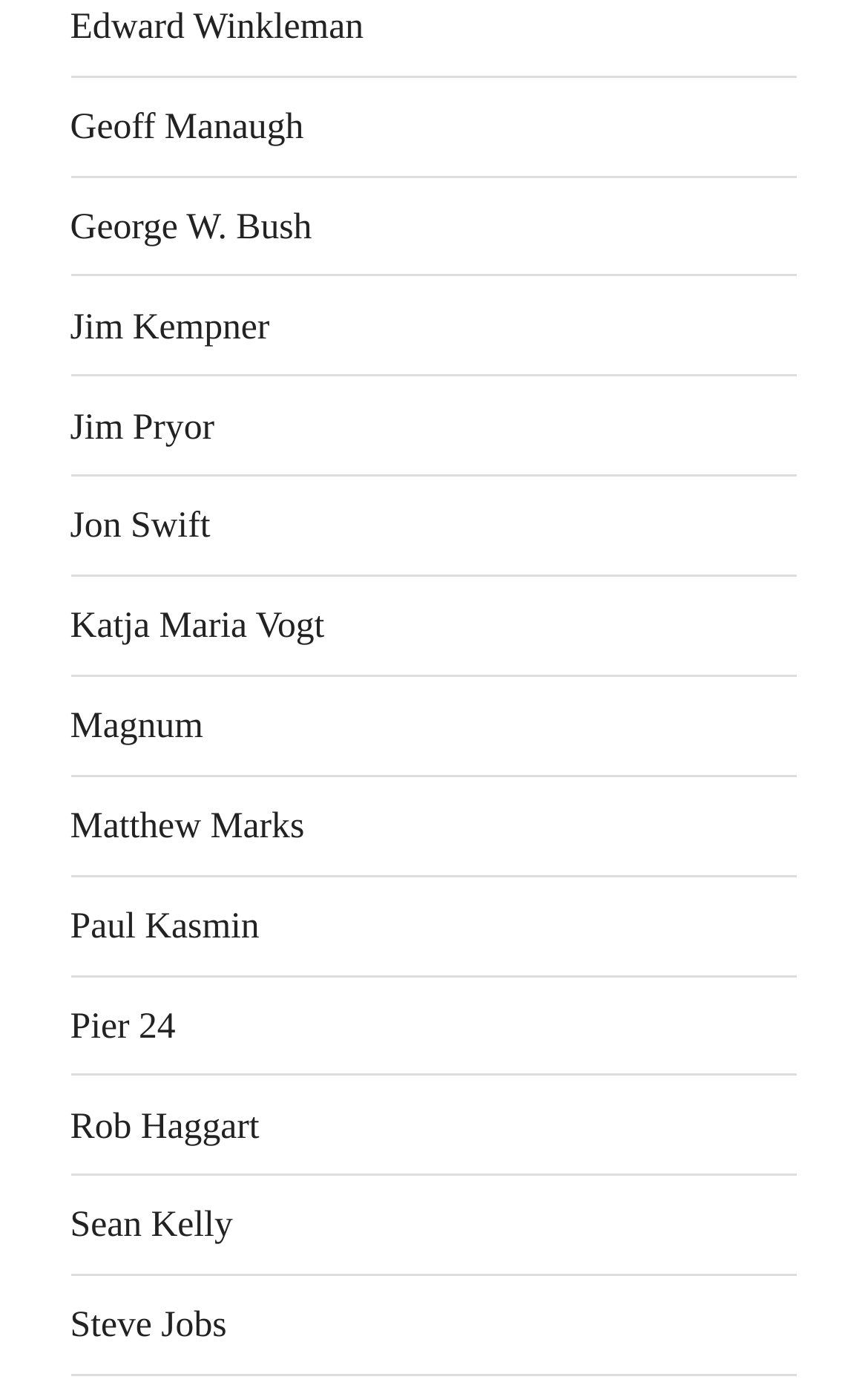Determine the bounding box coordinates of the element's region needed to click to follow the instruction: "view Magnum's details". Provide these coordinates as four float numbers between 0 and 1, formatted as [left, top, right, bottom].

[0.081, 0.506, 0.234, 0.536]